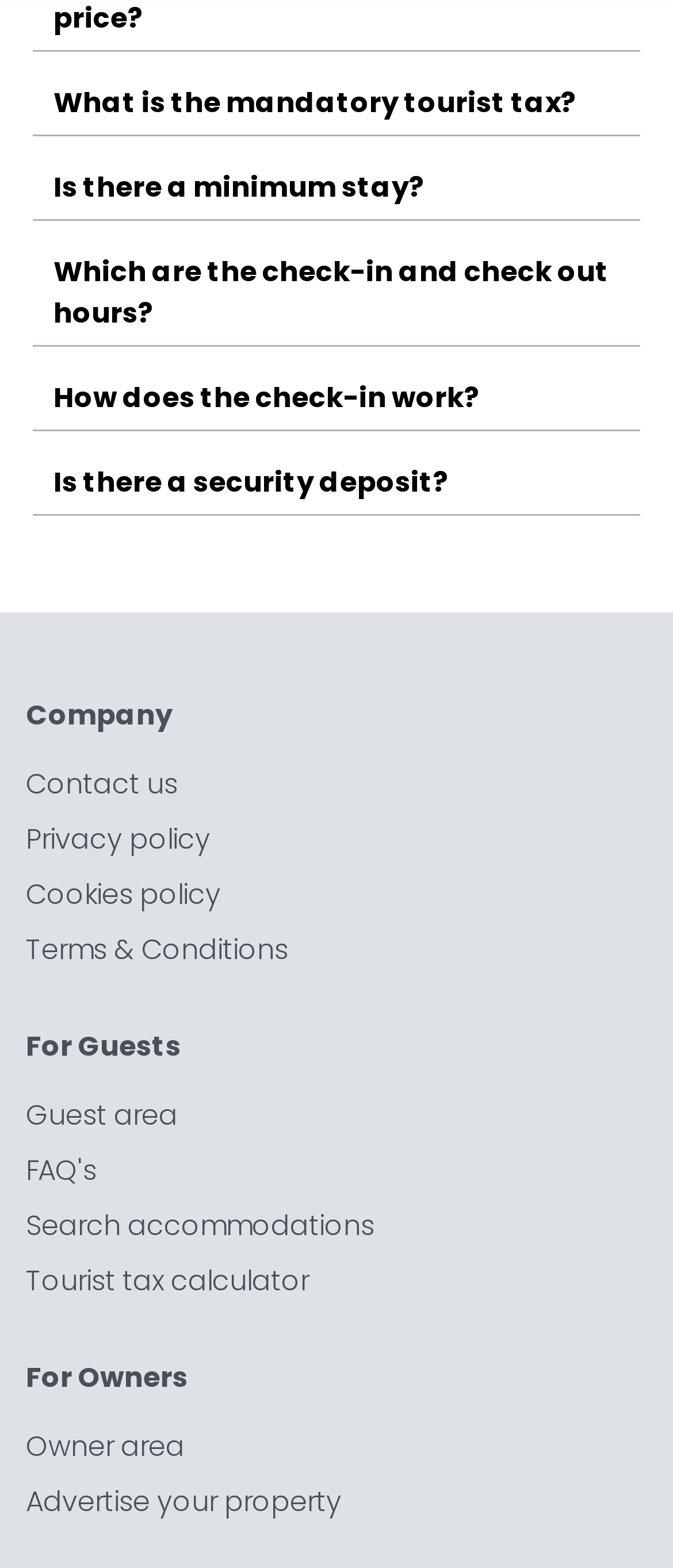Provide a short answer using a single word or phrase for the following question: 
How can owners interact with the webpage?

Owner area, advertise property